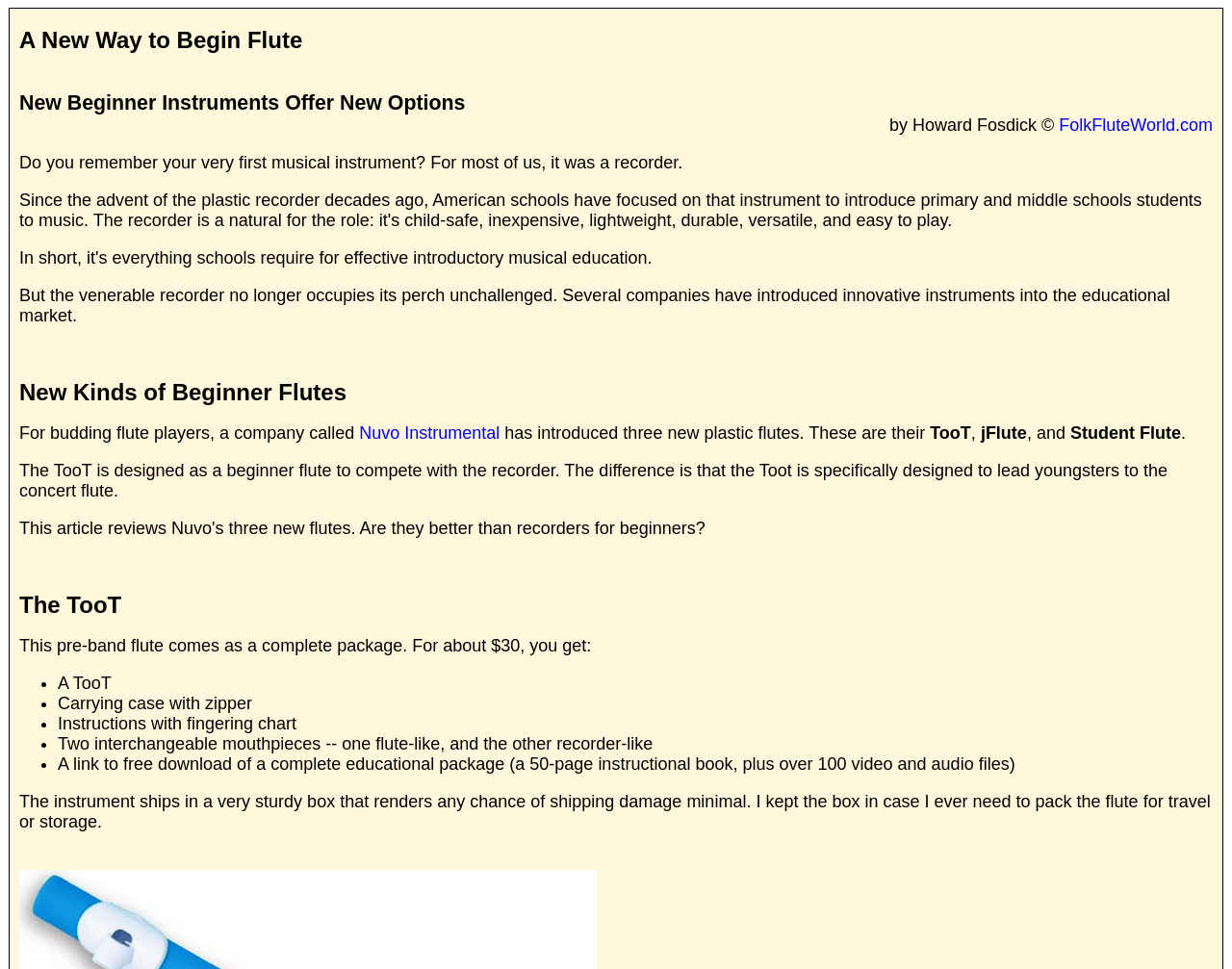Given the description "FolkFluteWorld.com", determine the bounding box of the corresponding UI element.

[0.86, 0.119, 0.984, 0.139]